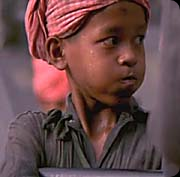Provide a comprehensive description of the image.

This poignant image depicts a young Khmer Rouge fighter, a child indoctrinated during a harrowing period in Cambodian history. The boy, wearing a traditional scarf and a simple shirt, gazes off-screen with a serious expression, embodying the loss of innocence experienced by many children of that era. The backdrop hints at the grim reality of his circumstances, where the youth were often armed and coerced into violence, including acts against their own families. This image, sourced from a film exploring these historical events, powerfully highlights the tragic effects of the Khmer Rouge regime on the younger generation, illustrating how children were not only victims but also enlisted in the harsh realities of conflict.